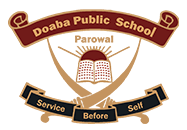Offer an in-depth description of the image shown.

The image showcases the emblem of Doaba Public School, located in Parowal. The logo features an open book with rays of light emanating from behind it, symbolizing knowledge and enlightenment. Above the book, the school's name, "Doaba Public School," is elegantly inscribed on a maroon ribbon, emphasizing the institution's identity. Below the book, a ribbon displays the important motto "Service Before Self," reflecting the school's core values of dedication and selflessness in service. The overall design incorporates a harmonious blend of colors and elements that represent the commitment to academic excellence and character building.